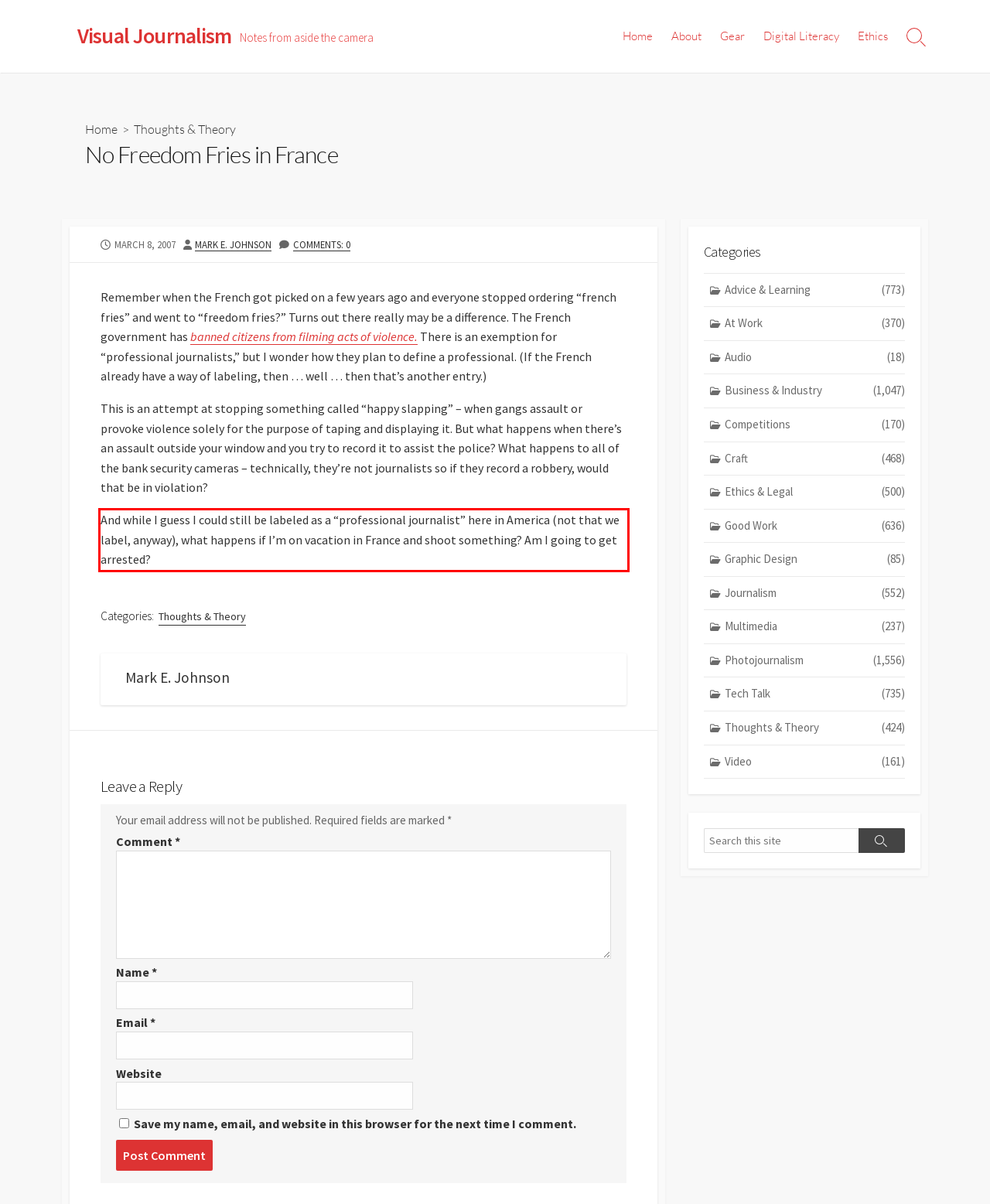Using OCR, extract the text content found within the red bounding box in the given webpage screenshot.

And while I guess I could still be labeled as a “professional journalist” here in America (not that we label, anyway), what happens if I’m on vacation in France and shoot something? Am I going to get arrested?